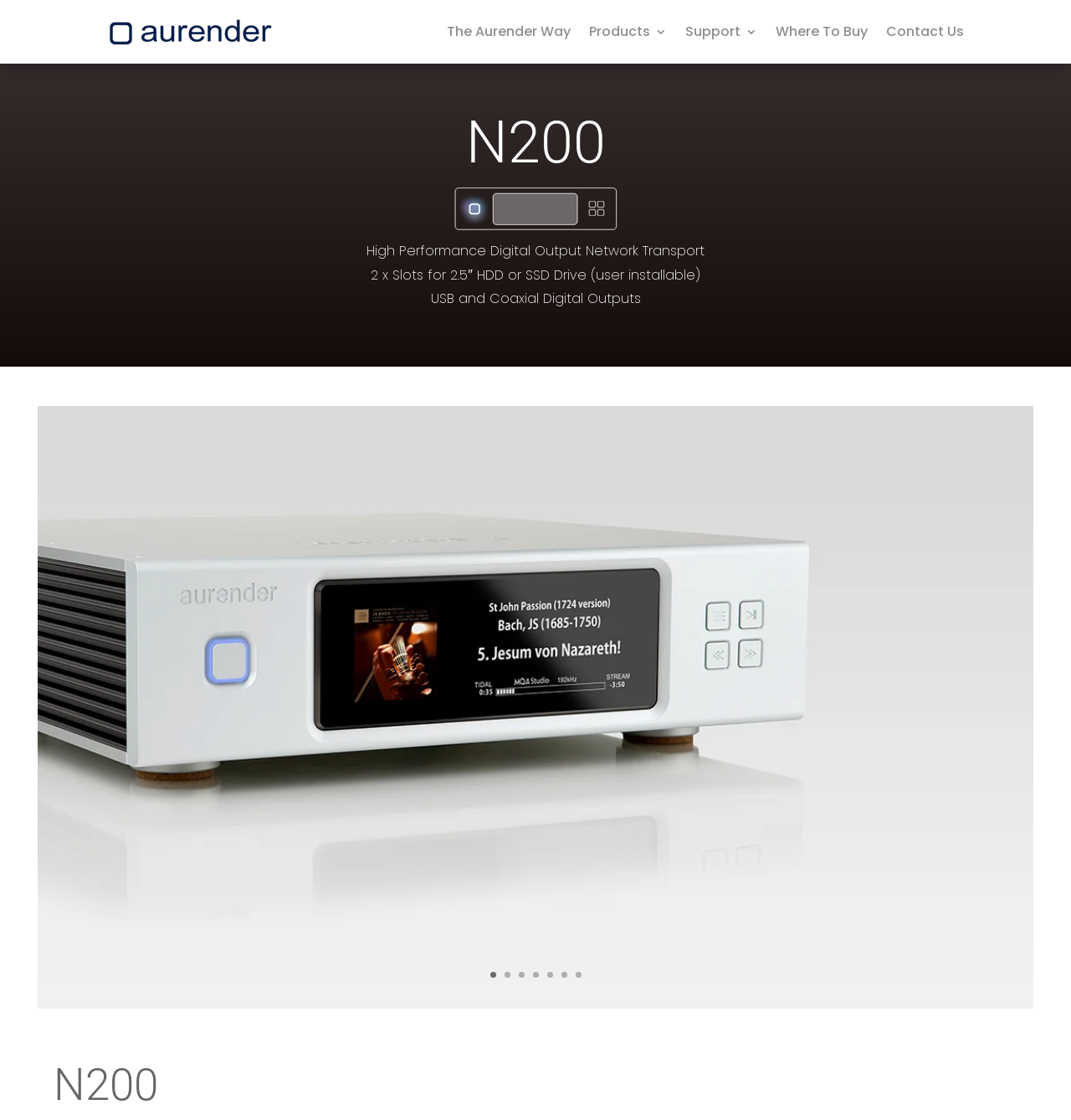Offer an in-depth caption of the entire webpage.

The webpage is about the N200, a product from Aurender. At the top, there is a large heading "N200" that spans most of the width of the page. Below it, there are three lines of text that describe the product's features: "High Performance Digital Output Network Transport", "2 x Slots for 2.5″ HDD or SSD Drive (user installable)", and "USB and Coaxial Digital Outputs". 

On the top-right corner, there are two links, "4" and "5", positioned side by side. At the bottom of the page, there are seven links, "1" to "7", arranged horizontally. 

On the top-left corner, there is a link with no text, and next to it, there is a link "The Aurender Way". Below these links, there are three tabs: "Products", "Support", and "Where To Buy", which are positioned horizontally. The last tab, "Contact Us", is located on the right side of "Where To Buy". 

At the bottom-left corner, there is another instance of the text "N200", which is smaller than the heading at the top.